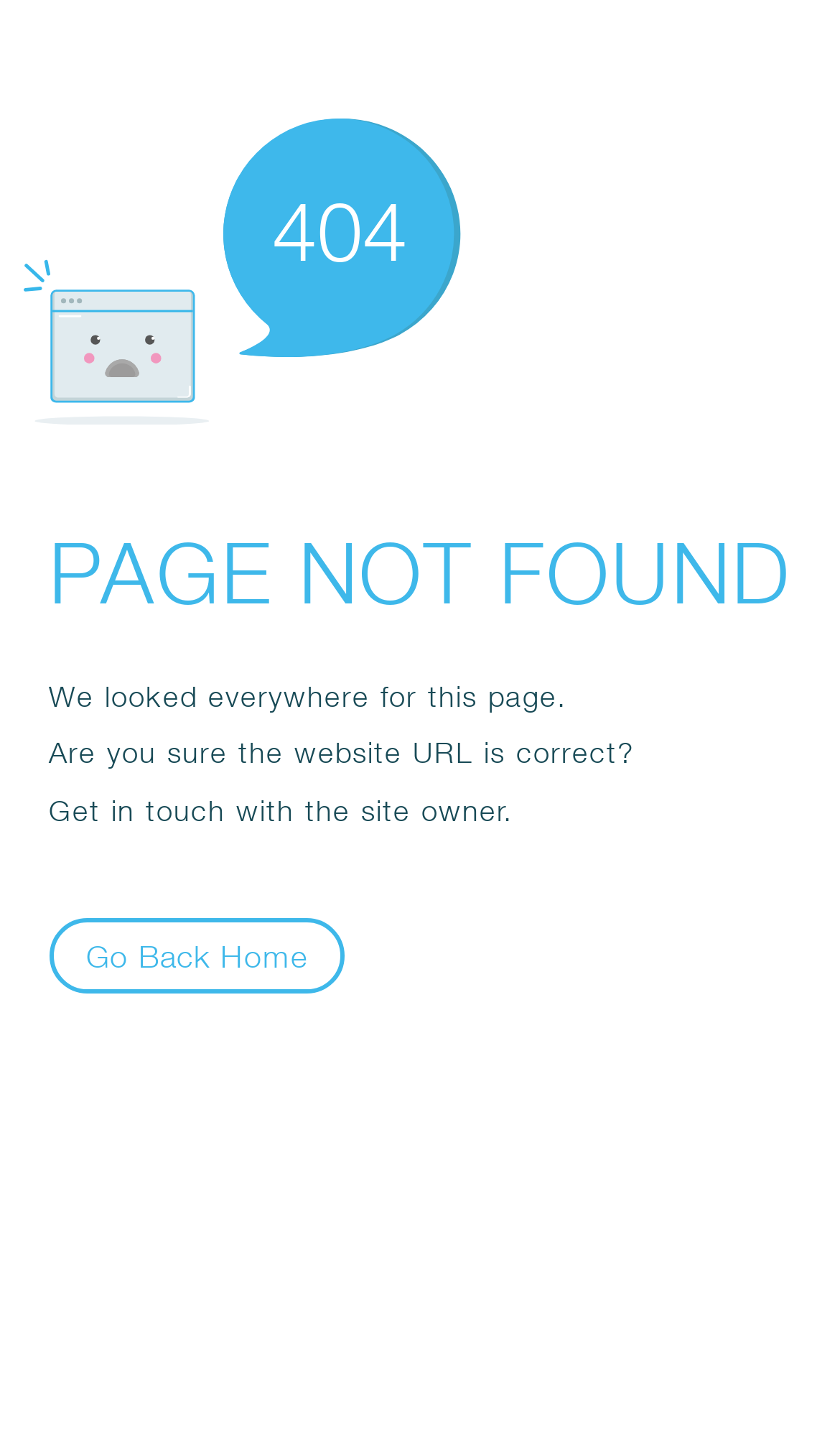Can you give a comprehensive explanation to the question given the content of the image?
What is the reason for the error?

The reason for the error is hinted at by the static text element that asks 'Are you sure the website URL is correct?', suggesting that the URL may be incorrect.